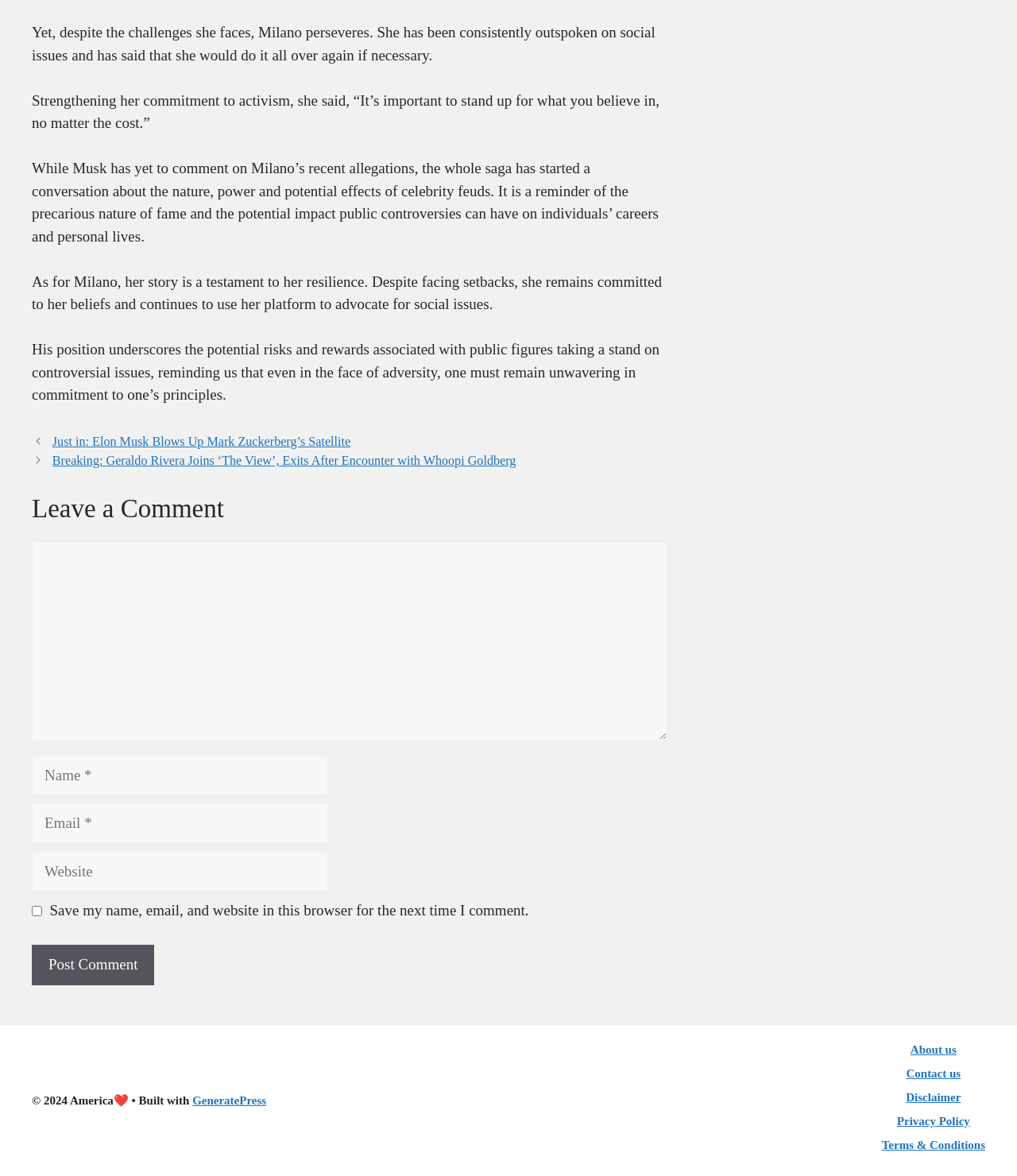Please give a succinct answer using a single word or phrase:
What is the purpose of the textbox at the bottom of the page?

Leave a comment